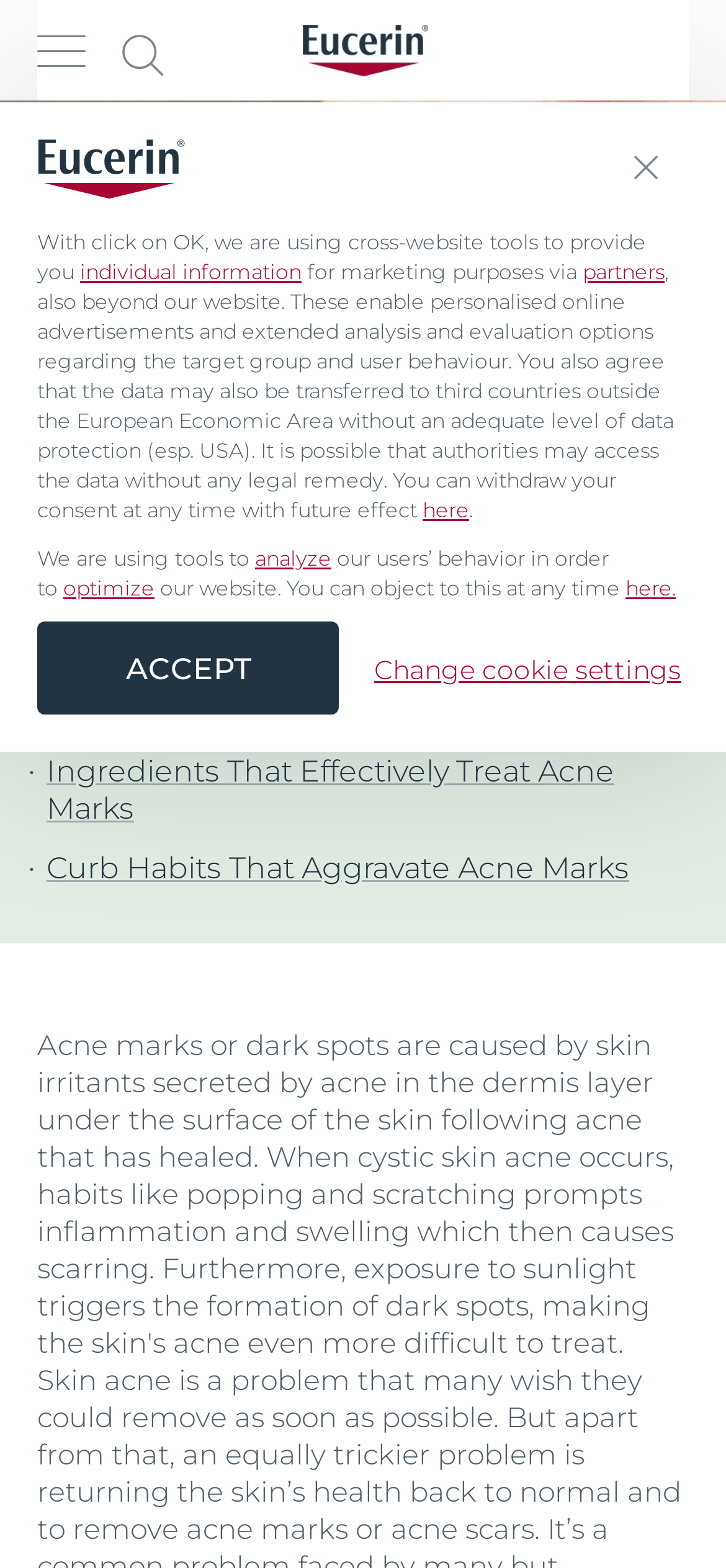What is the name of the logo in the top section?
Using the image, provide a concise answer in one word or a short phrase.

Eucerin Logo